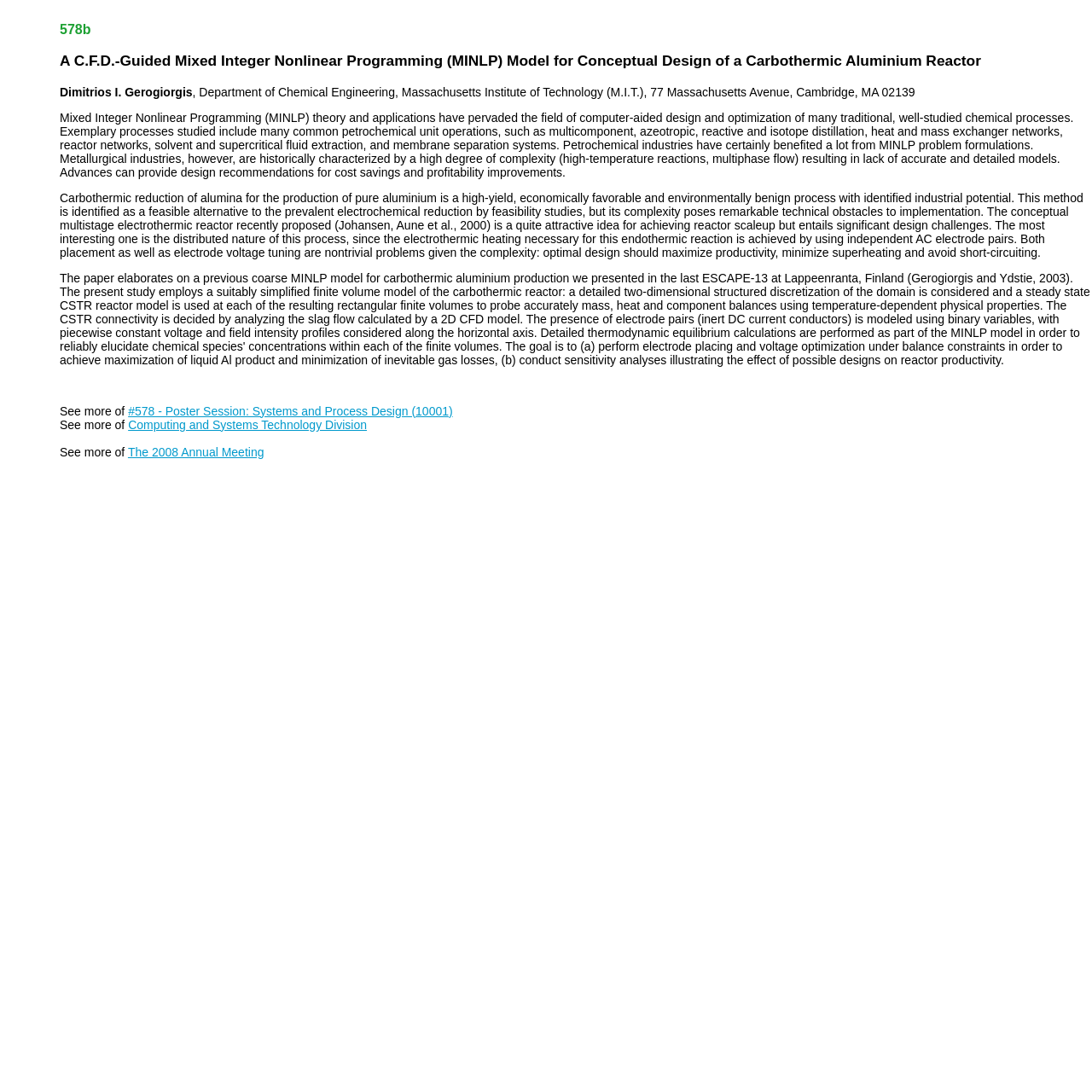Who is the author of this article?
Please provide an in-depth and detailed response to the question.

The author's name is mentioned in the second paragraph of the article, which is located at the top of the webpage, below the main heading. The text reads 'Dimitrios I. Gerogiorgis, Department of Chemical Engineering, Massachusetts Institute of Technology (M.I.T.), 77 Massachusetts Avenue, Cambridge, MA 02139'.